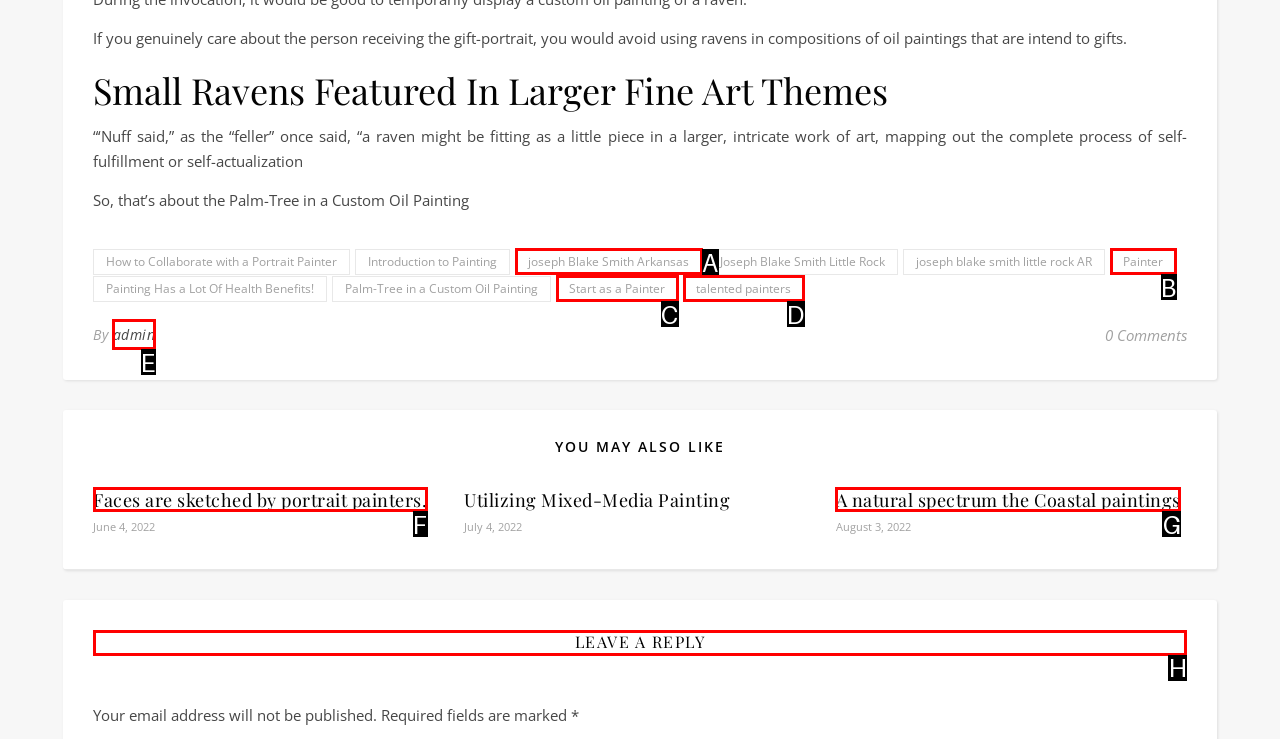Given the task: Leave a reply, point out the letter of the appropriate UI element from the marked options in the screenshot.

H